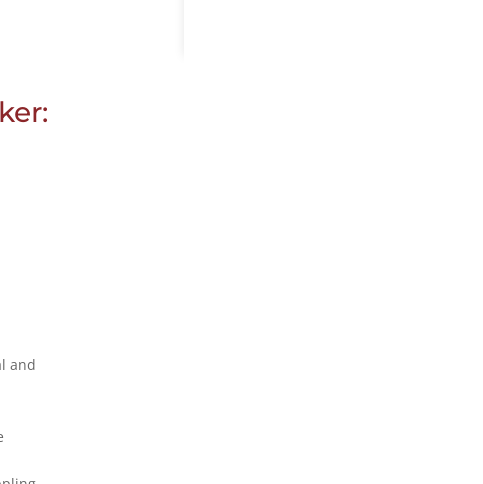Generate a descriptive account of all visible items and actions in the image.

The image features an excerpt from the book titled "Holy Spirit: The Bondage Breaker," authored by David Diga Hernandez. The visible text hints at a detailed discussion about overcoming spiritual bondage and achieving lasting freedom from mental, emotional, and demonic strongholds. The content suggests that the author provides insights into how readers can partner with the Holy Spirit to address deep-rooted issues and break cycles of bondage. The book emphasizes the importance of building a foundation of freedom based on biblical teachings, guiding individuals to experience deliverance and empowerment in their spiritual journey.